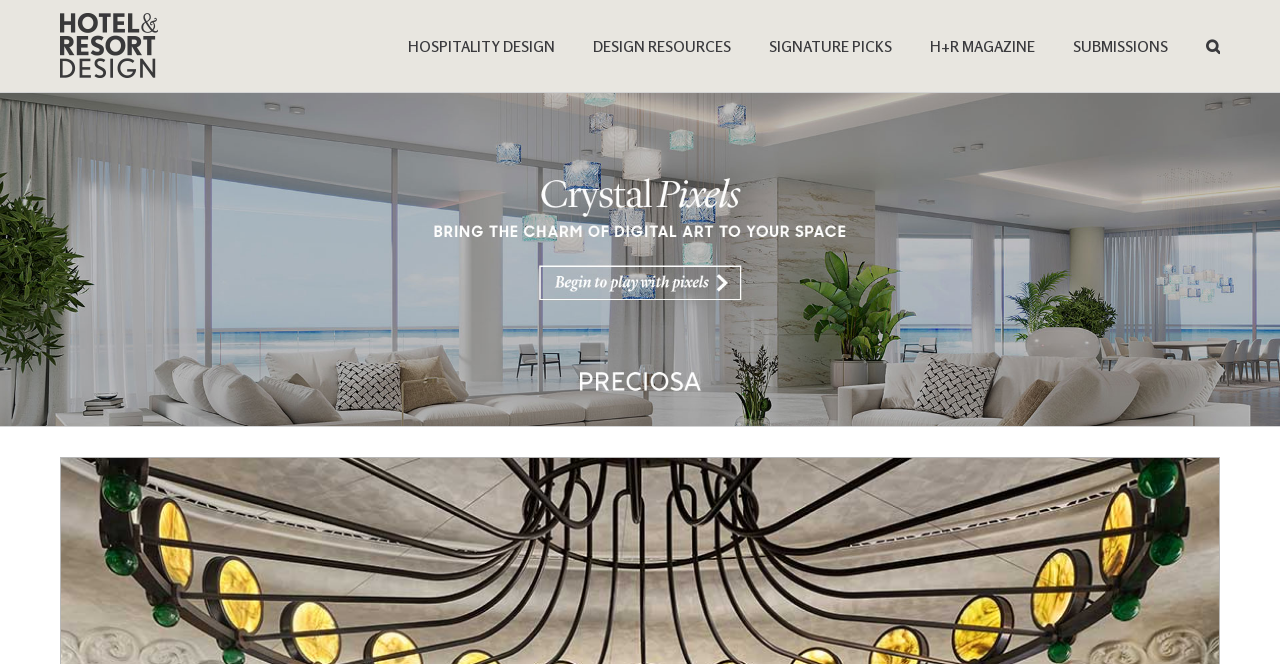Refer to the image and answer the question with as much detail as possible: What is the last main menu item?

The last main menu item is 'SUBMISSIONS', which is a link located at the top right corner of the webpage, with a bounding box of [0.838, 0.0, 0.912, 0.139].